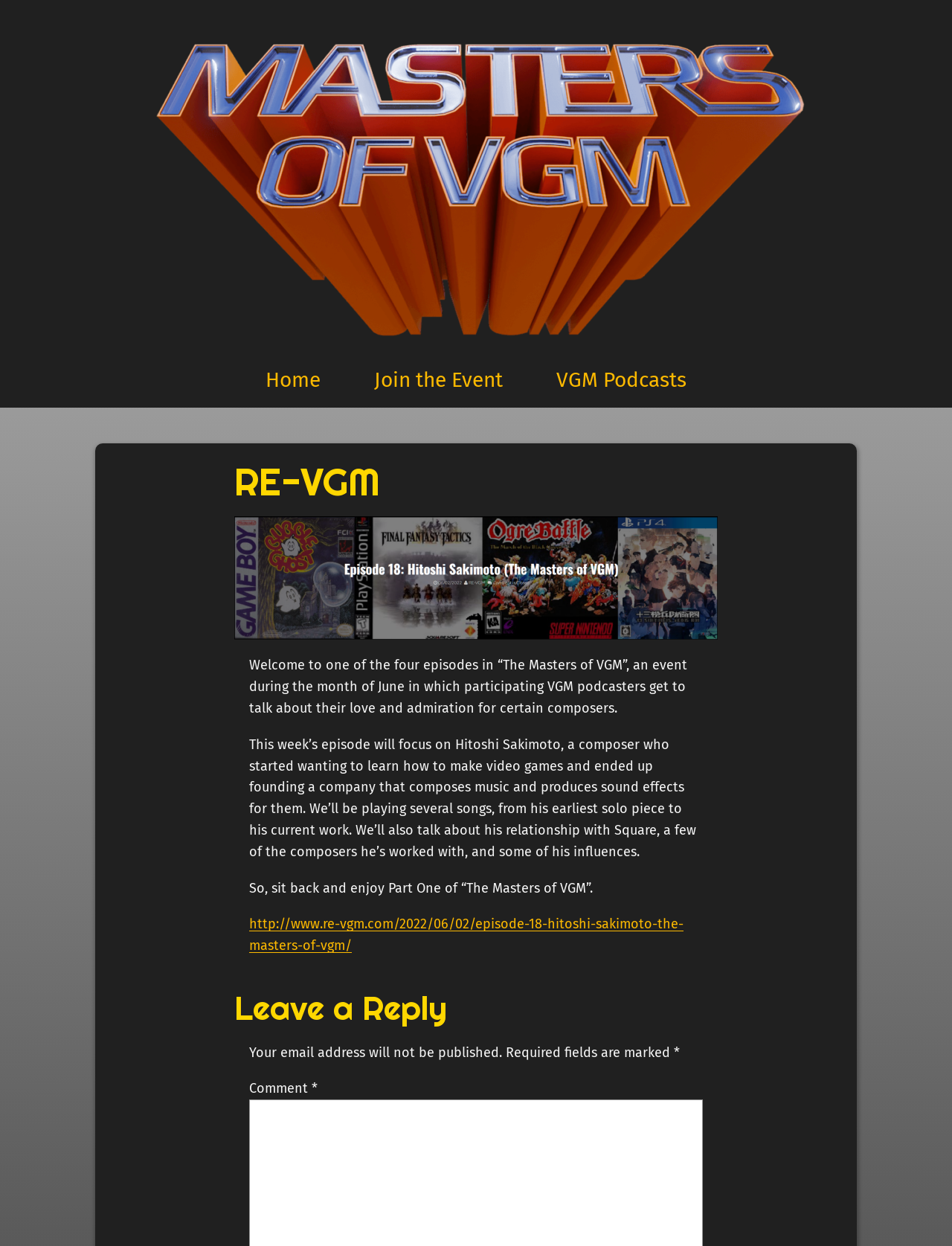What is the focus of this week's episode?
Deliver a detailed and extensive answer to the question.

Based on the webpage content, I found that the focus of this week's episode is on Hitoshi Sakimoto, a composer who started wanting to learn how to make video games and ended up founding a company that composes music and produces sound effects for them.